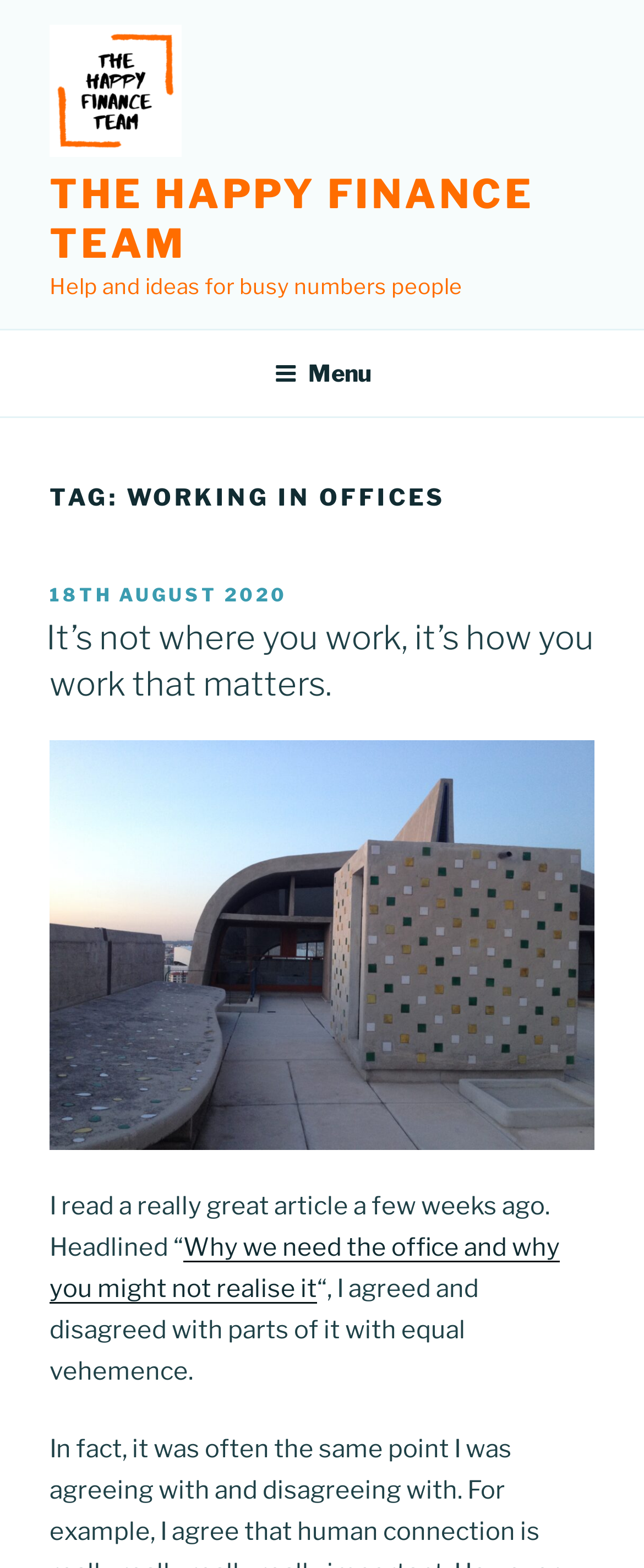Summarize the webpage with intricate details.

The webpage is about the "working in offices" archives from The Happy Finance Team. At the top left, there is a link to The Happy Finance Team, accompanied by an image with the same name. Next to it, there is a larger link with the text "THE HAPPY FINANCE TEAM". Below these elements, there is a static text that reads "Help and ideas for busy numbers people".

On the top right, there is a navigation menu labeled "Top Menu" with a button to expand or collapse it. The menu button is labeled "Menu".

Below the top navigation, there is a heading that reads "TAG: WORKING IN OFFICES". This section contains several sub-elements, including a header, a static text "POSTED ON", a link to a specific date "18TH AUGUST 2020", and a heading that reads "It’s not where you work, it’s how you work that matters." This heading is also a link.

Below the heading, there is a figure, which is likely an image. Following the figure, there are three blocks of text. The first block starts with "I read a really great article a few weeks ago. Headlined “", the second block is a link to an article titled "Why we need the office and why you might not realise it", and the third block continues the text, saying "“, I agreed and disagreed with parts of it with equal vehemence."